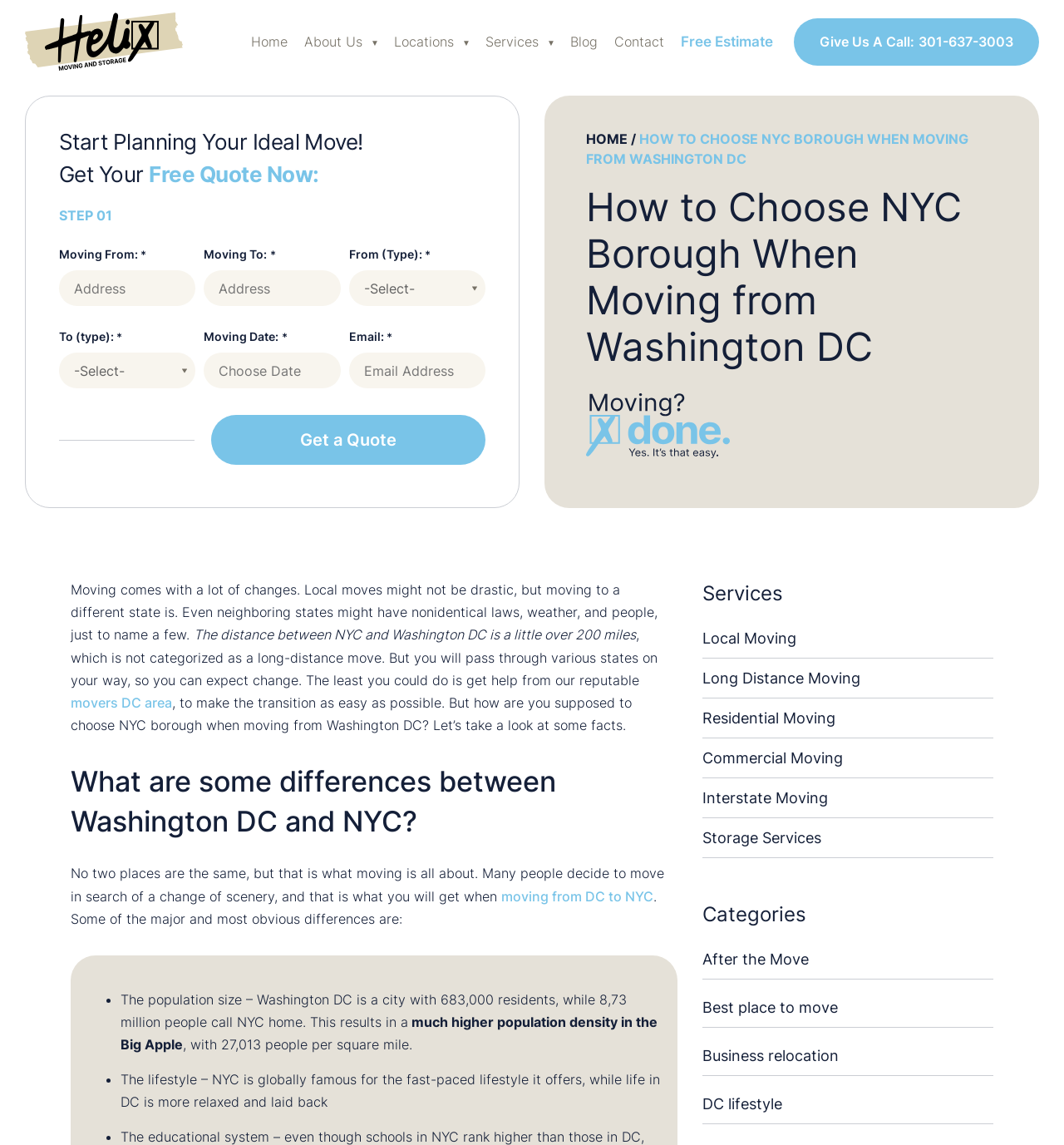Offer a thorough description of the webpage.

This webpage is about choosing an NYC borough when moving from Washington DC. At the top, there is a logo of Helix Moving and Storage Maryland, followed by a navigation menu with links to Home, About Us, Locations, Services, Blog, Contact, and Free Estimate. Below the navigation menu, there is a call-to-action section with a heading "Start Planning Your Ideal Move! Get Your Free Quote Now:" and a form to fill out with fields for Moving From, Moving To, From (Type), To (Type), Moving Date, and Email. 

On the left side of the form, there is a step-by-step guide with "STEP 01" and a button to "Get a Quote". Below the form, there is a section with a heading "How to Choose NYC Borough When Moving from Washington DC" and a brief introduction to the challenges of moving to a different state. 

The main content of the webpage is divided into sections. The first section discusses the differences between Washington DC and NYC, including the population size and lifestyle. The second section is a list of differences between the two cities, including population density and lifestyle. 

On the right side of the webpage, there are two sections: "Services" with links to Local Moving, Long Distance Moving, Residential Moving, Commercial Moving, Interstate Moving, and Storage Services, and "Categories" with links to After the Move, Best place to move, Business relocation, and DC lifestyle.